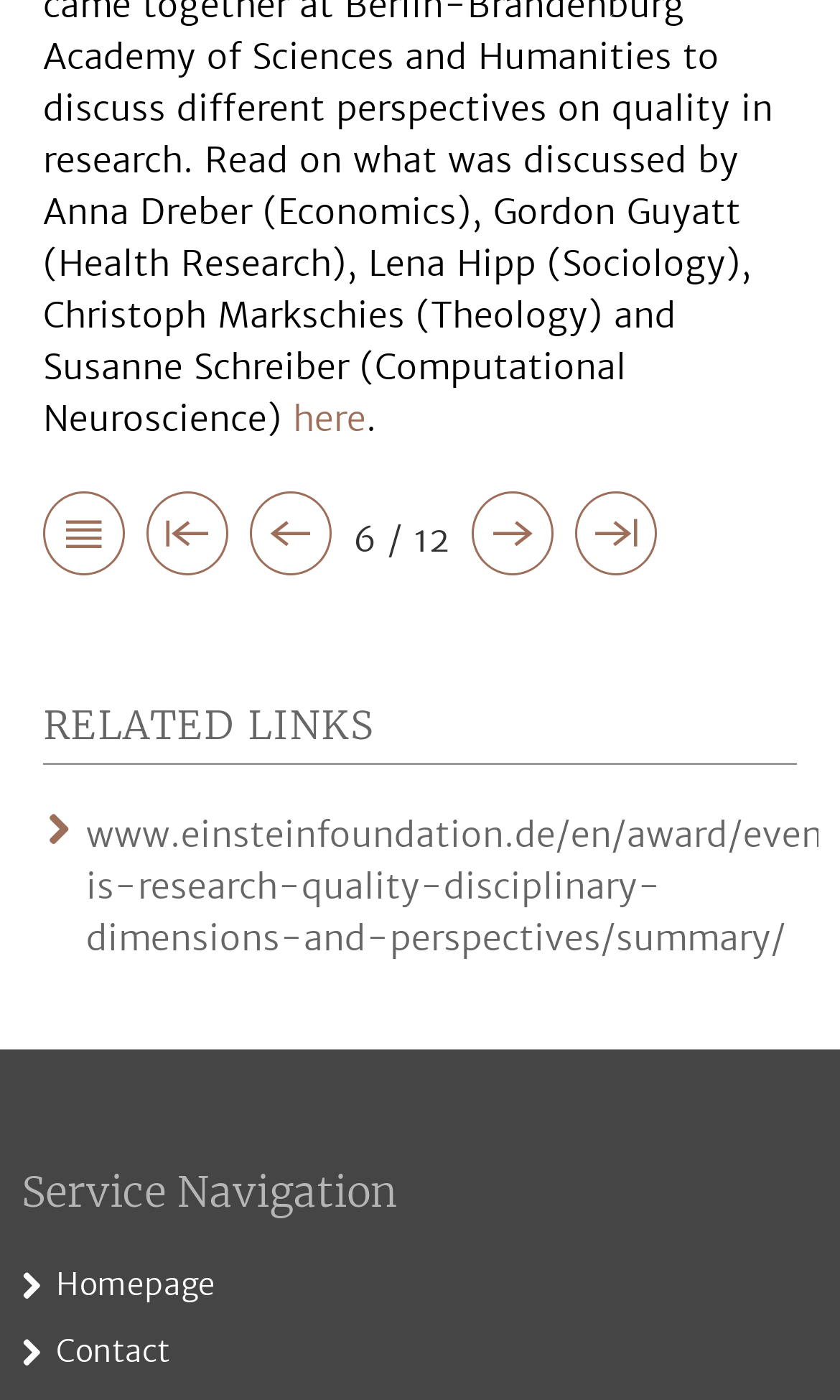Could you indicate the bounding box coordinates of the region to click in order to complete this instruction: "click on the homepage".

[0.067, 0.904, 0.256, 0.931]